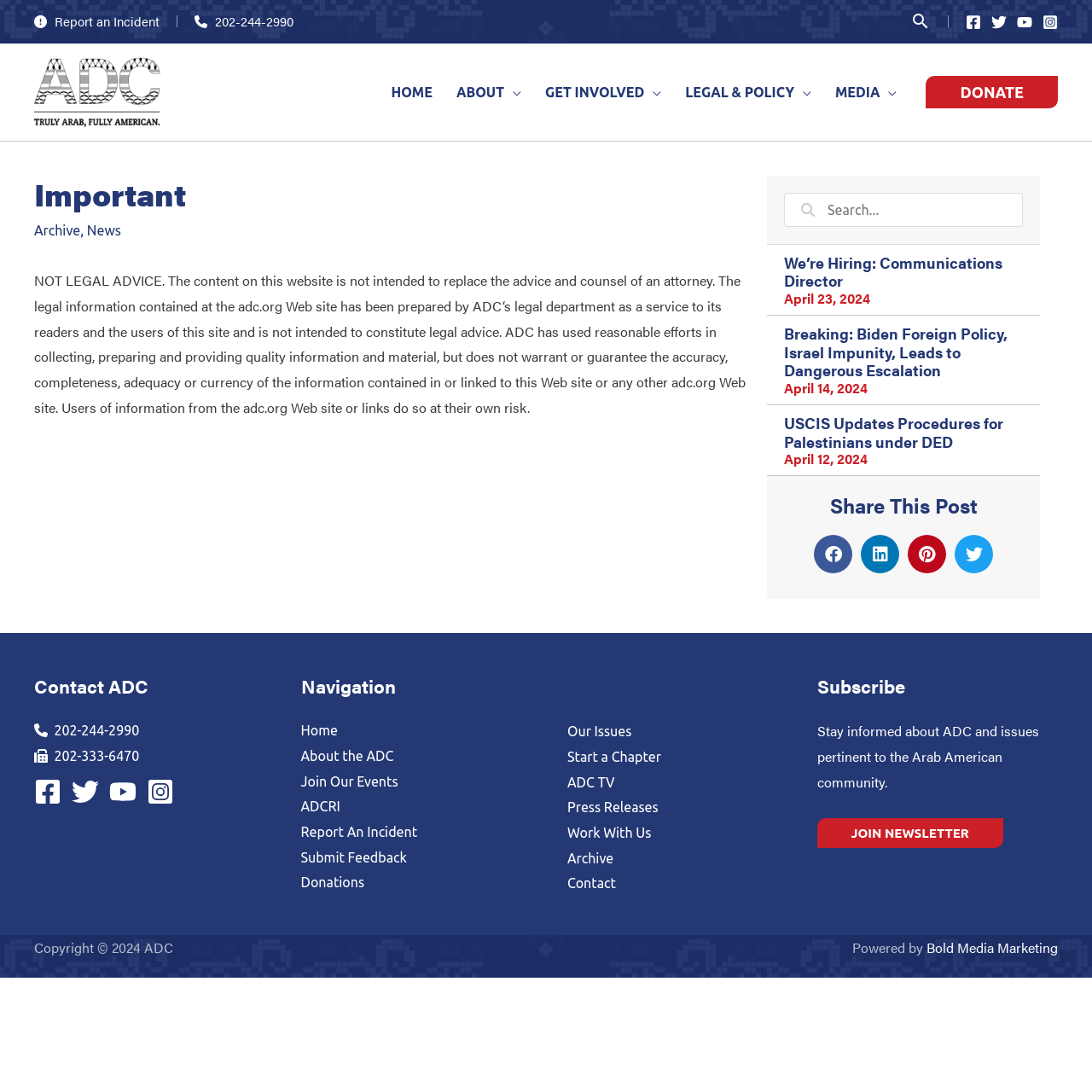Identify the bounding box coordinates of the specific part of the webpage to click to complete this instruction: "Read the latest news".

[0.718, 0.232, 0.952, 0.266]